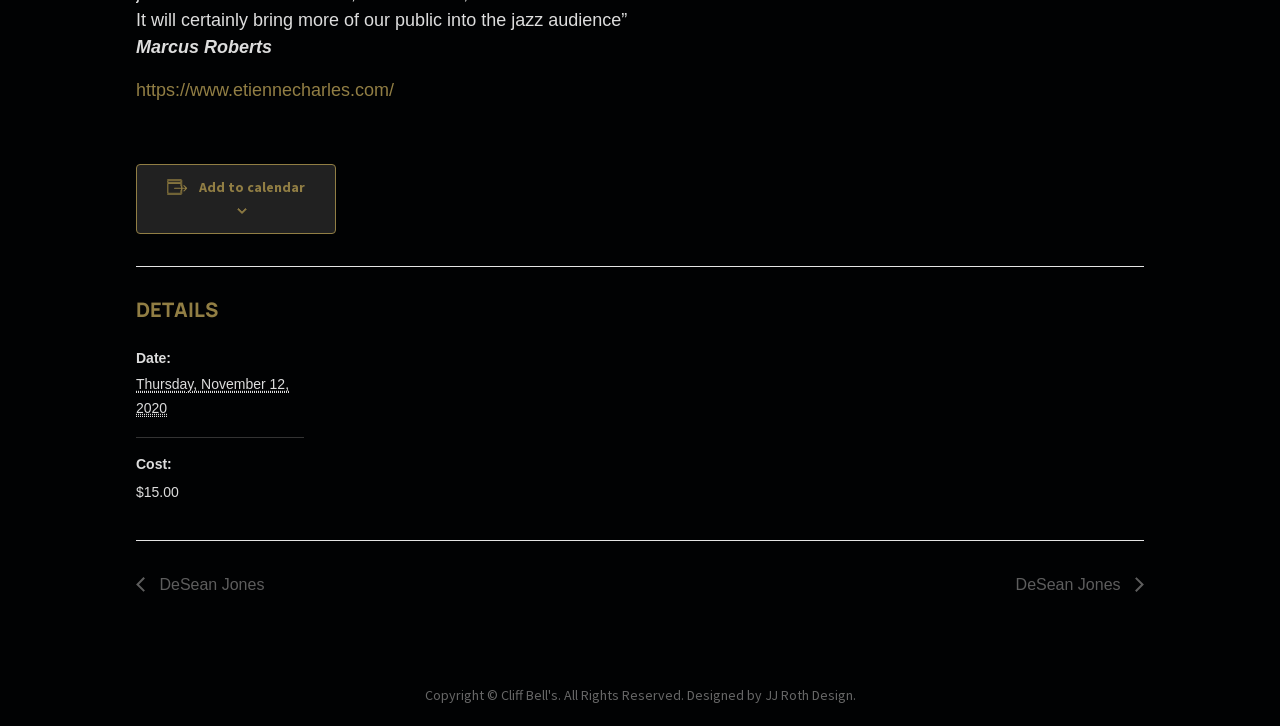Answer in one word or a short phrase: 
What is the purpose of the button?

Add to calendar